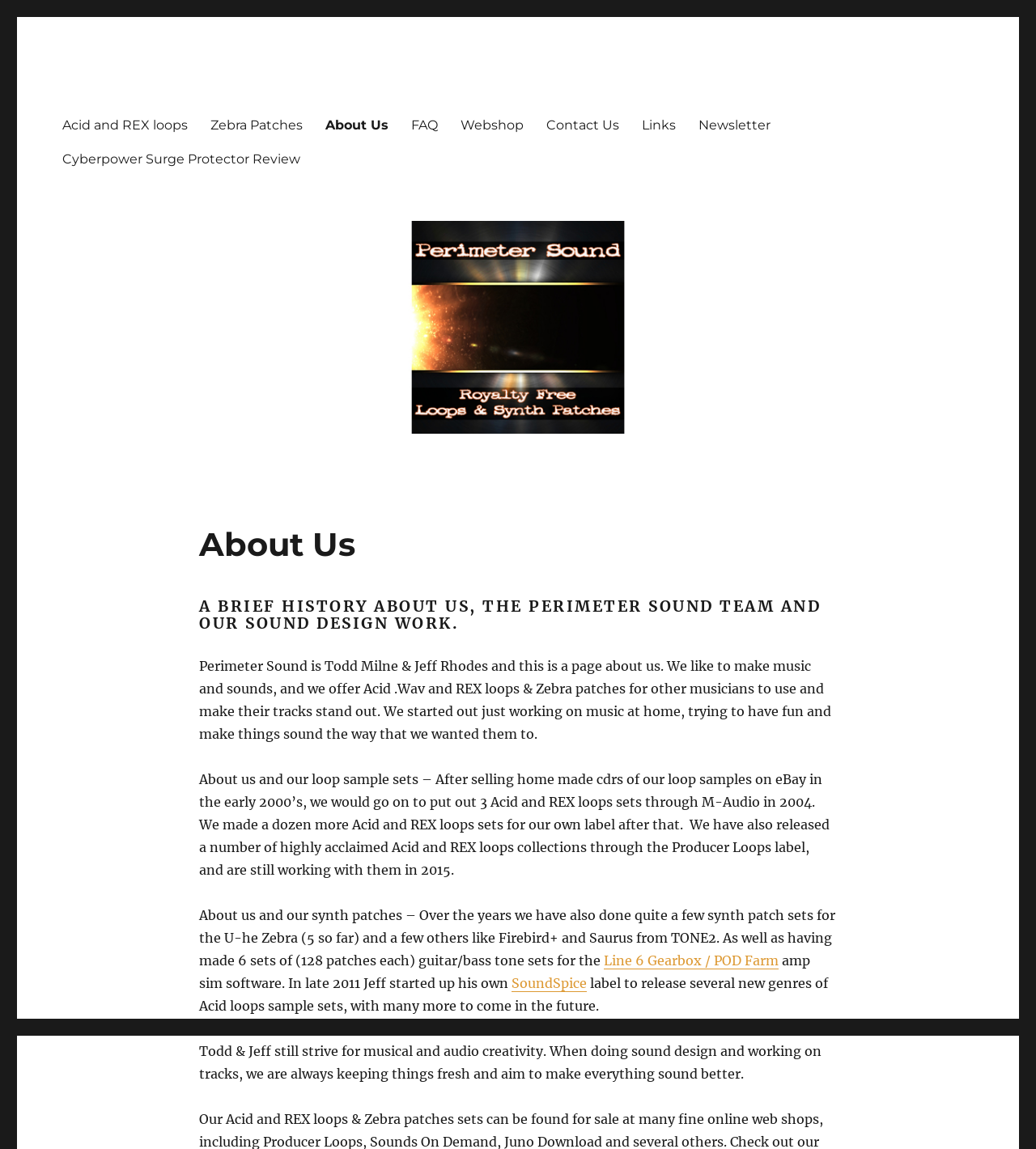Who are the members of Perimeter Sound?
Using the information from the image, give a concise answer in one word or a short phrase.

Todd Milne & Jeff Rhodes